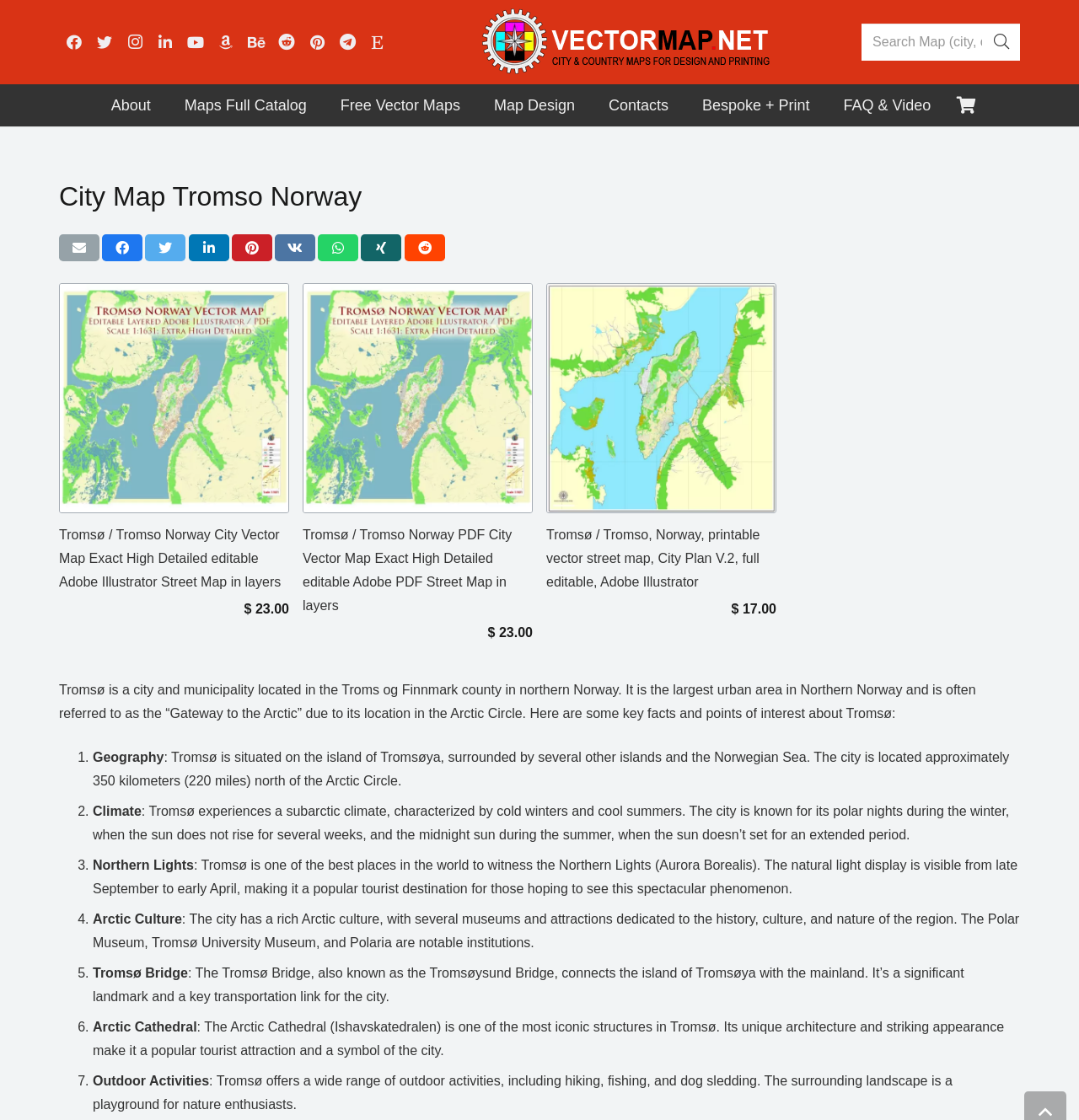Explain the contents of the webpage comprehensively.

This webpage is about City Map Tromso Norway, featuring a detailed street map in vector format. At the top, there are social media links, including Facebook, Twitter, Instagram, and more, aligned horizontally. Below them, there is a title link "Tromsø / Tromso Norway City Vector Map Exact High Detailed editable Adobe Illustrator Street Map in layers" with an accompanying image. 

On the left side, there is a navigation menu with links to "About", "Maps Full Catalog", "Free Vector Maps", and more. Below the navigation menu, there is a search bar with a "Search" button. 

The main content area is divided into three sections, each featuring a different map product. Each section includes an image of the map, a link to the product, and pricing information. 

Below the map products, there is an article about Tromsø, Norway, which provides an overview of the city, including its geography, climate, and attractions. The article is divided into seven sections, each marked with a numbered list marker, and covers topics such as the Northern Lights, Arctic culture, and outdoor activities.